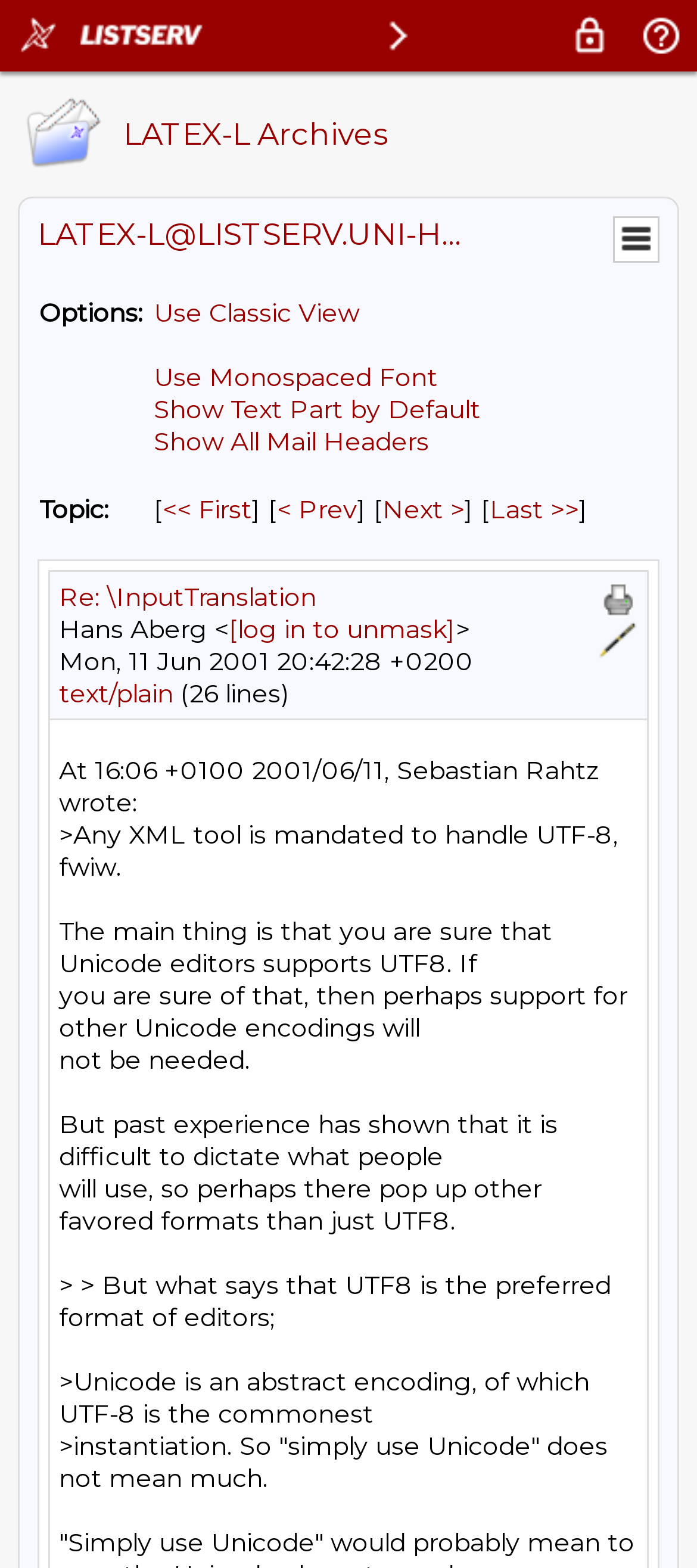Find the bounding box coordinates of the element I should click to carry out the following instruction: "Click on the Log In button".

[0.795, 0.0, 0.897, 0.046]